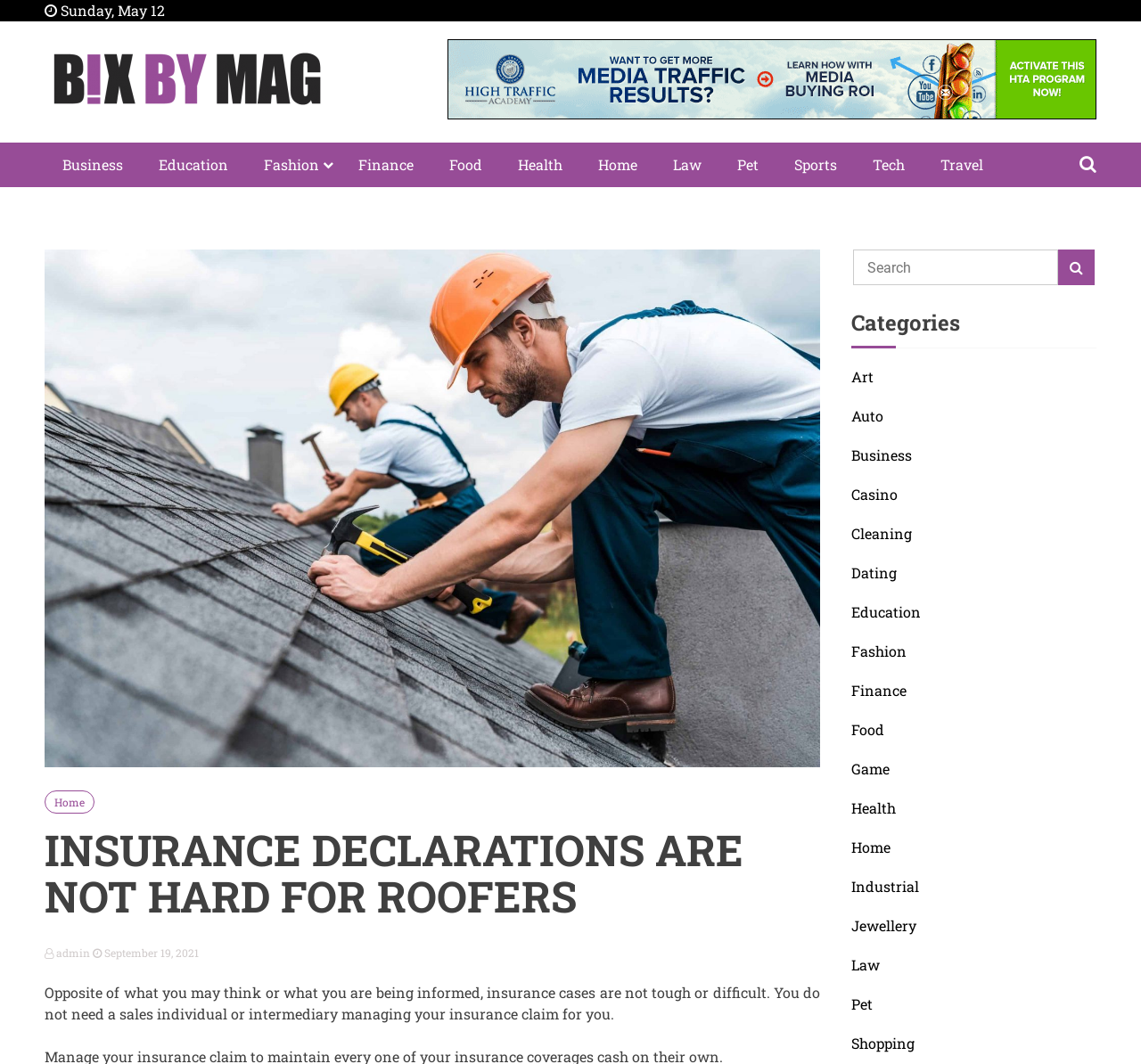Identify the bounding box of the HTML element described as: "Food".

[0.378, 0.134, 0.438, 0.176]